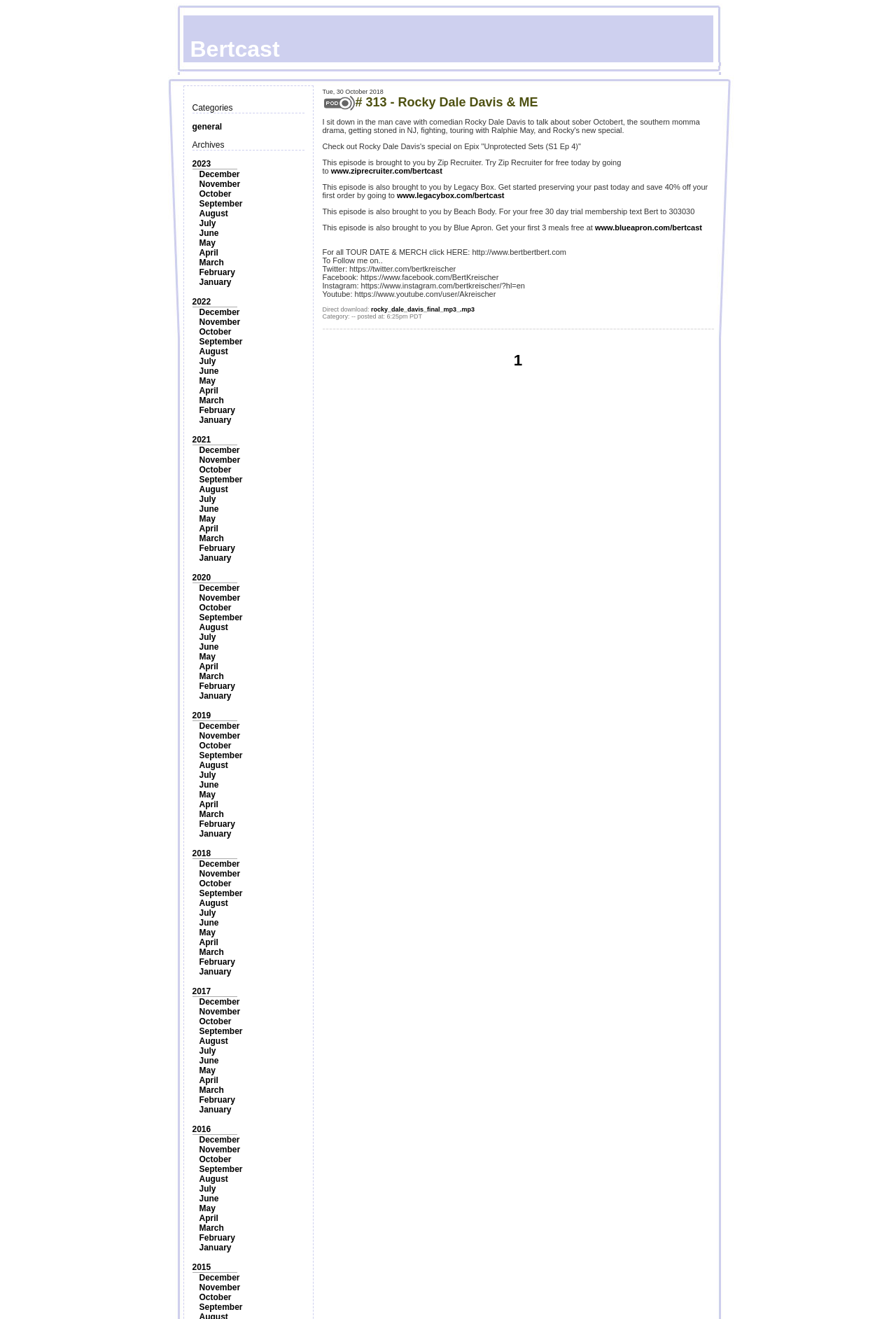Please identify the bounding box coordinates of the clickable element to fulfill the following instruction: "Go to December 2022". The coordinates should be four float numbers between 0 and 1, i.e., [left, top, right, bottom].

[0.222, 0.233, 0.268, 0.24]